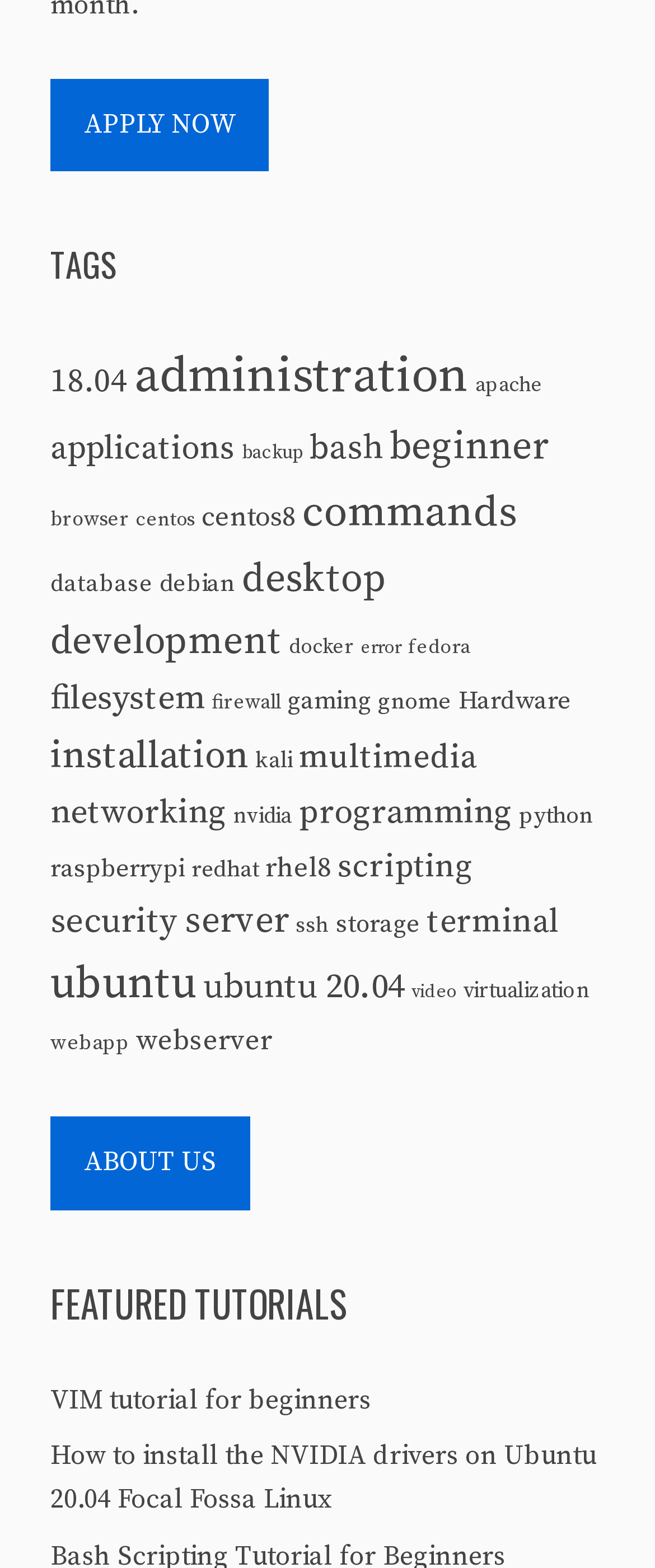Answer in one word or a short phrase: 
What is the most popular tag?

ubuntu